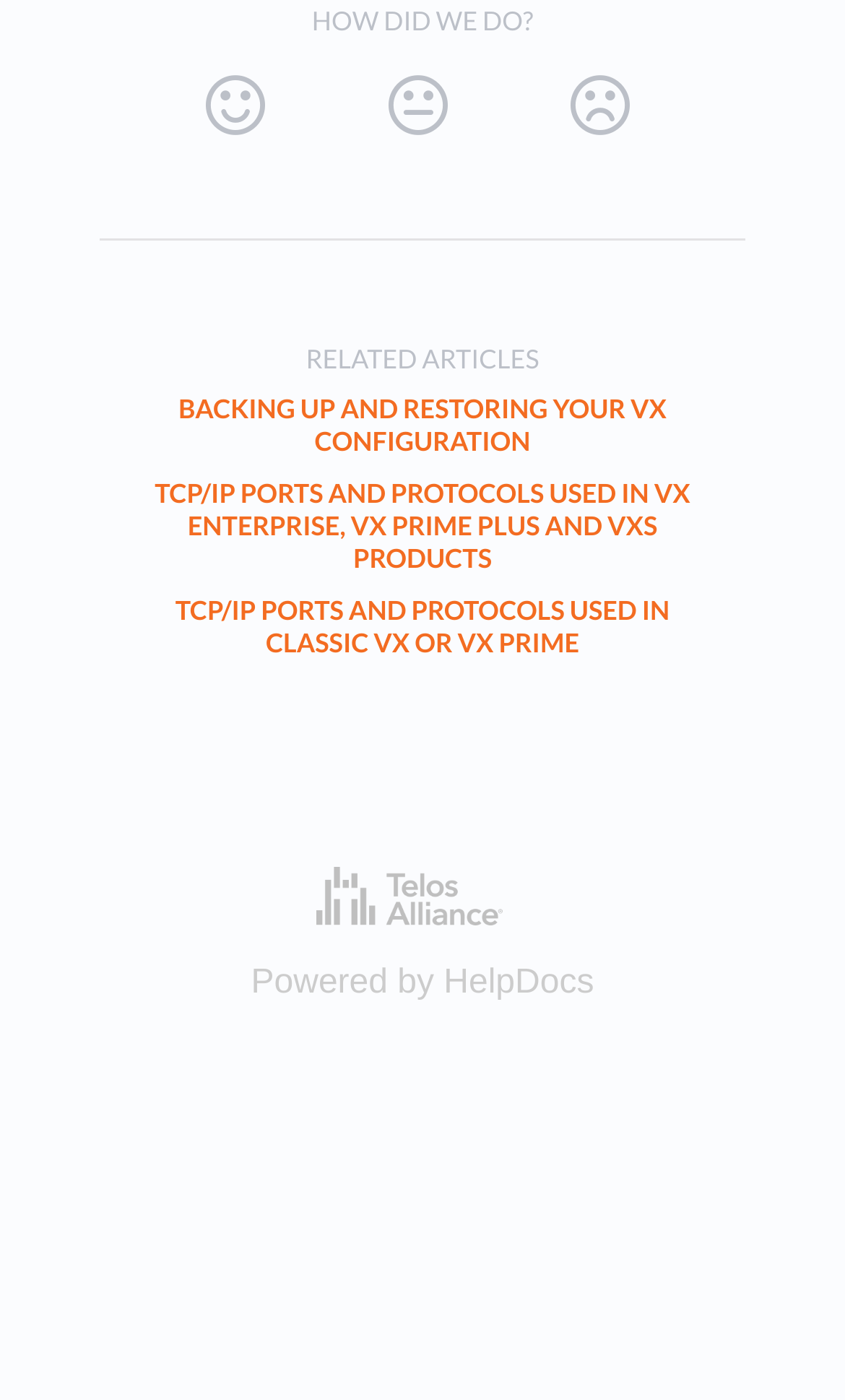Based on the provided description, "(opens in a new tab)", find the bounding box of the corresponding UI element in the screenshot.

[0.375, 0.631, 0.625, 0.657]